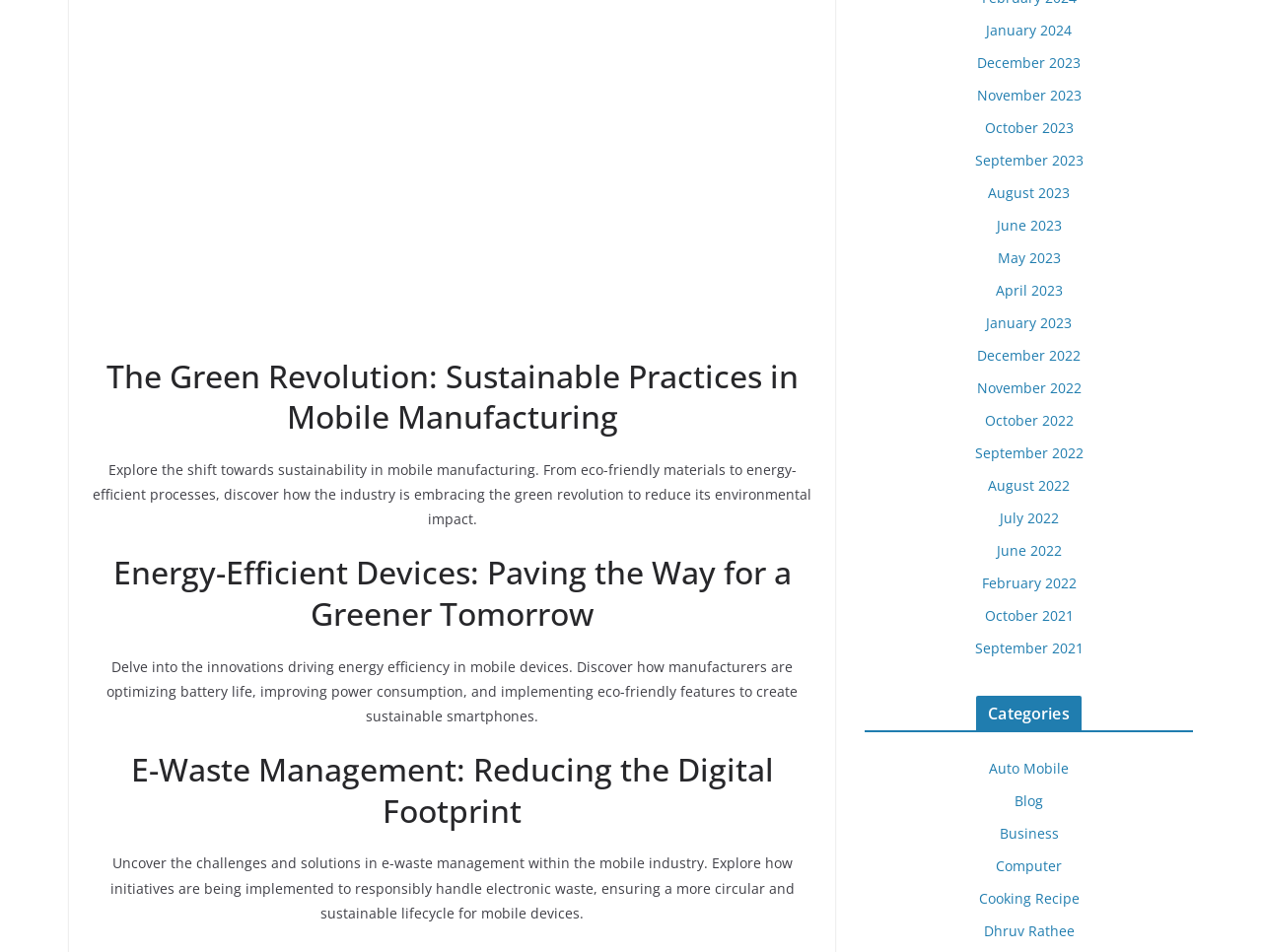What categories are available on the webpage?
Give a single word or phrase as your answer by examining the image.

Auto Mobile, Blog, Business, etc.